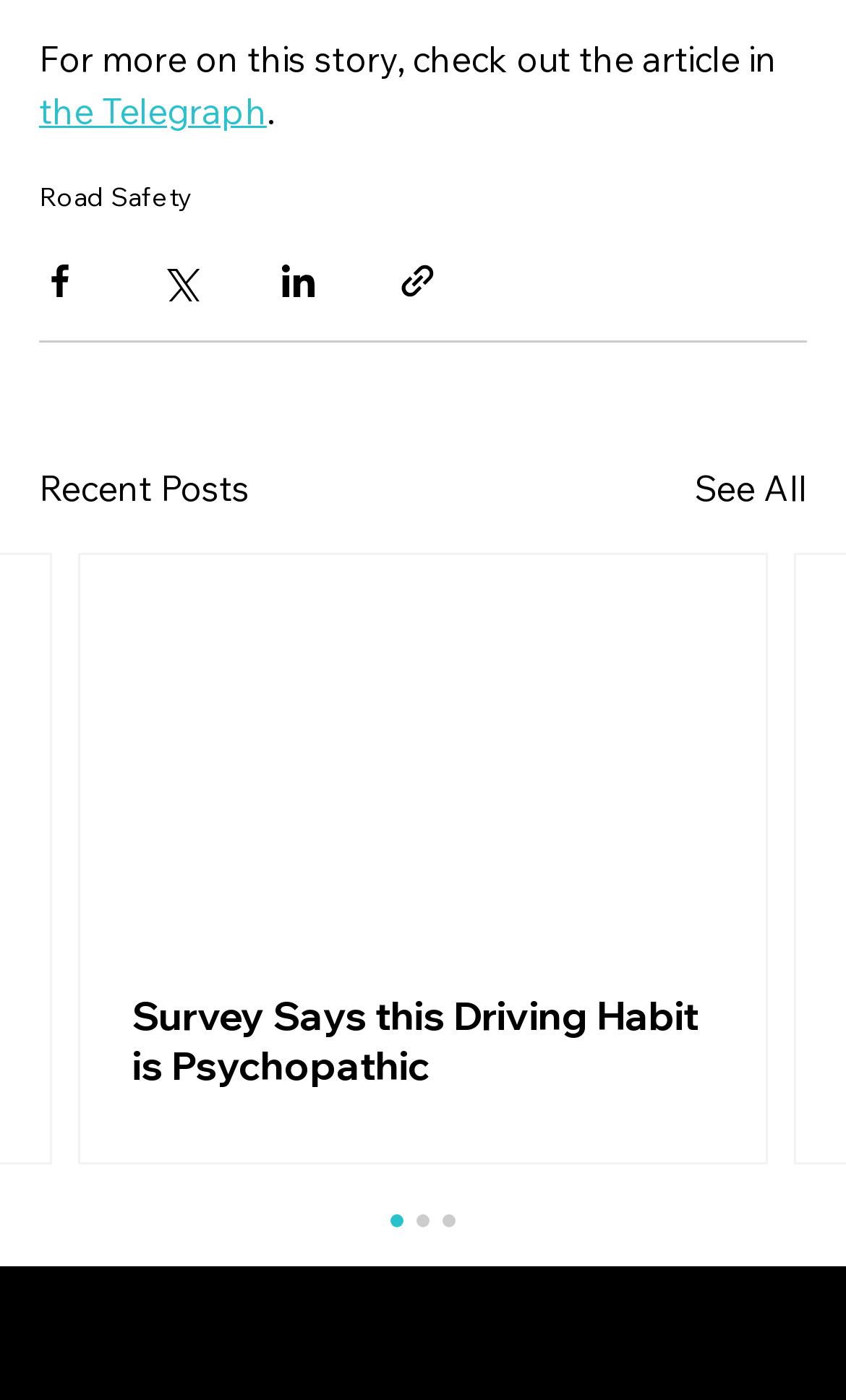Locate the bounding box for the described UI element: "aria-label="Share via link"". Ensure the coordinates are four float numbers between 0 and 1, formatted as [left, top, right, bottom].

[0.469, 0.185, 0.518, 0.215]